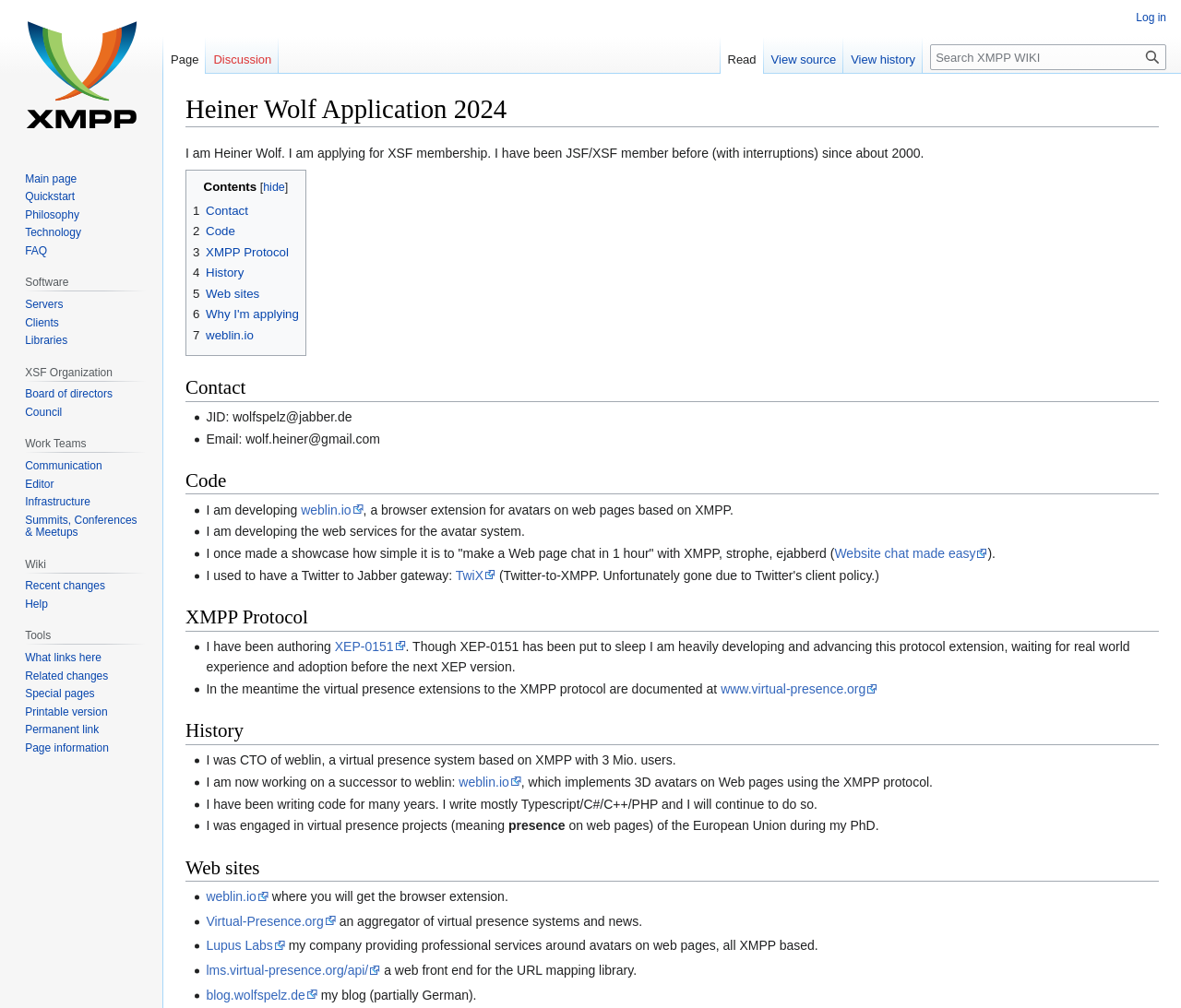Show the bounding box coordinates of the region that should be clicked to follow the instruction: "View 'Read'."

[0.61, 0.037, 0.647, 0.073]